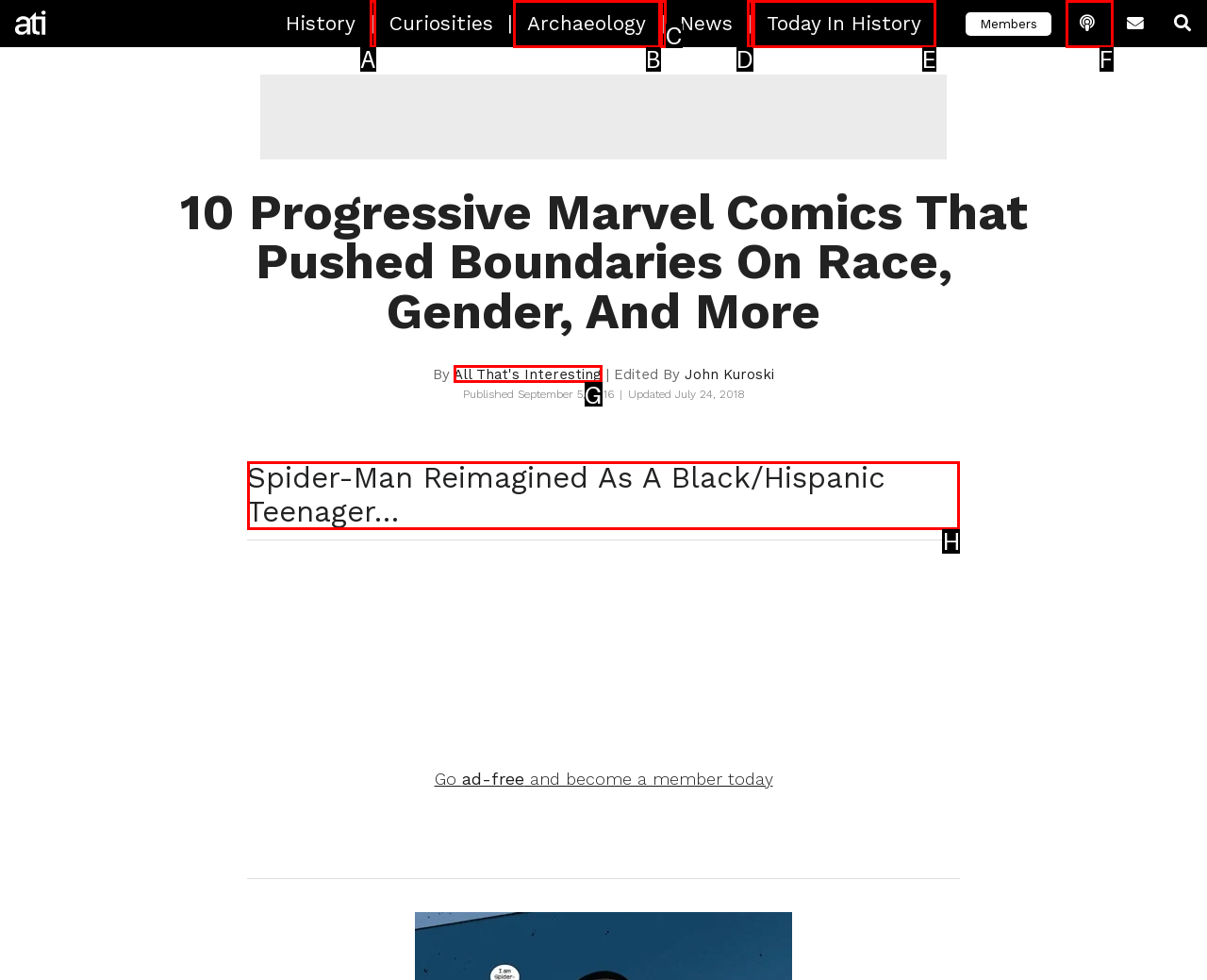Tell me which element should be clicked to achieve the following objective: click contact
Reply with the letter of the correct option from the displayed choices.

None